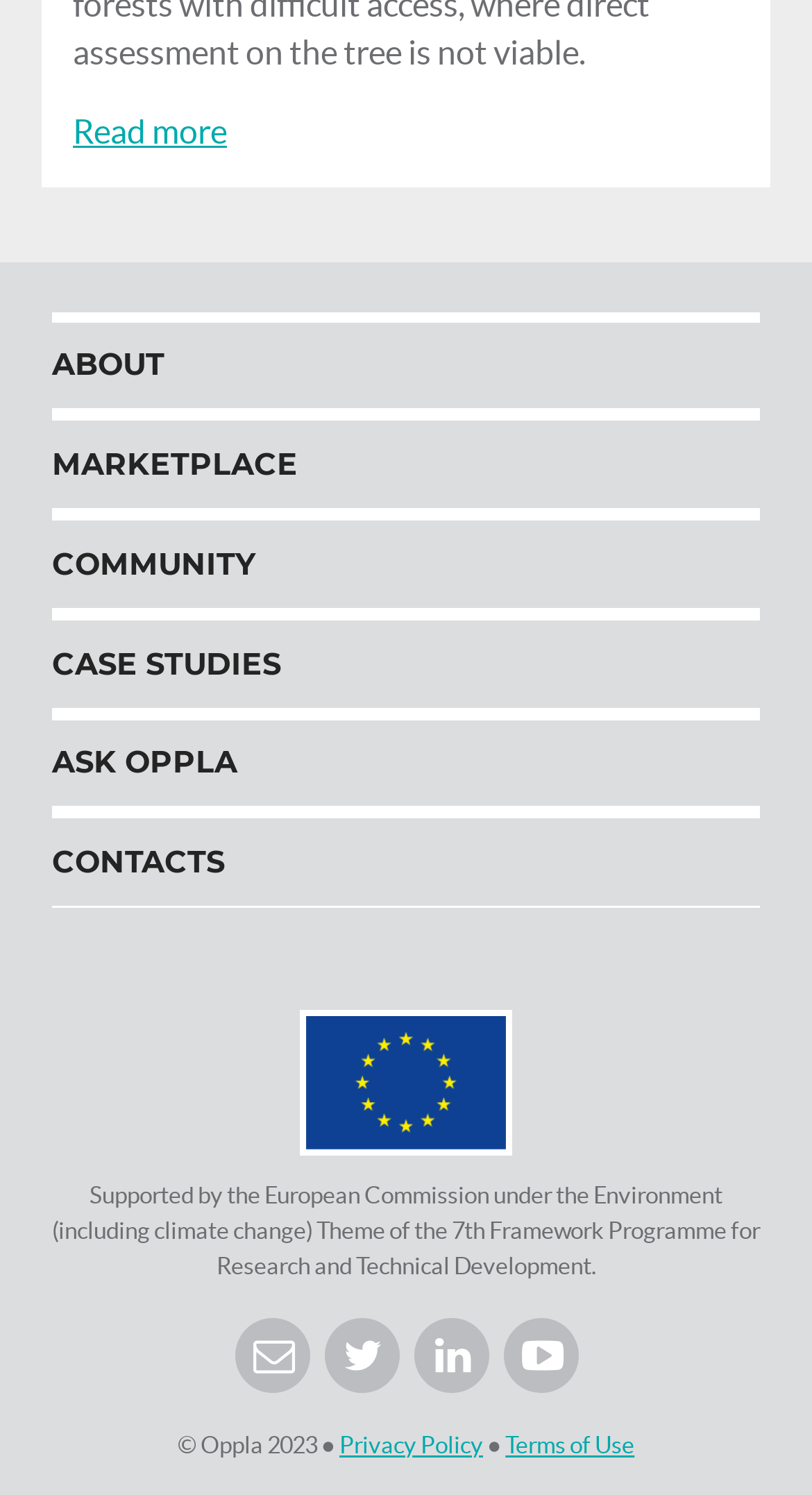Please identify the bounding box coordinates of the region to click in order to complete the given instruction: "Contact us through Email". The coordinates should be four float numbers between 0 and 1, i.e., [left, top, right, bottom].

[0.288, 0.881, 0.381, 0.931]